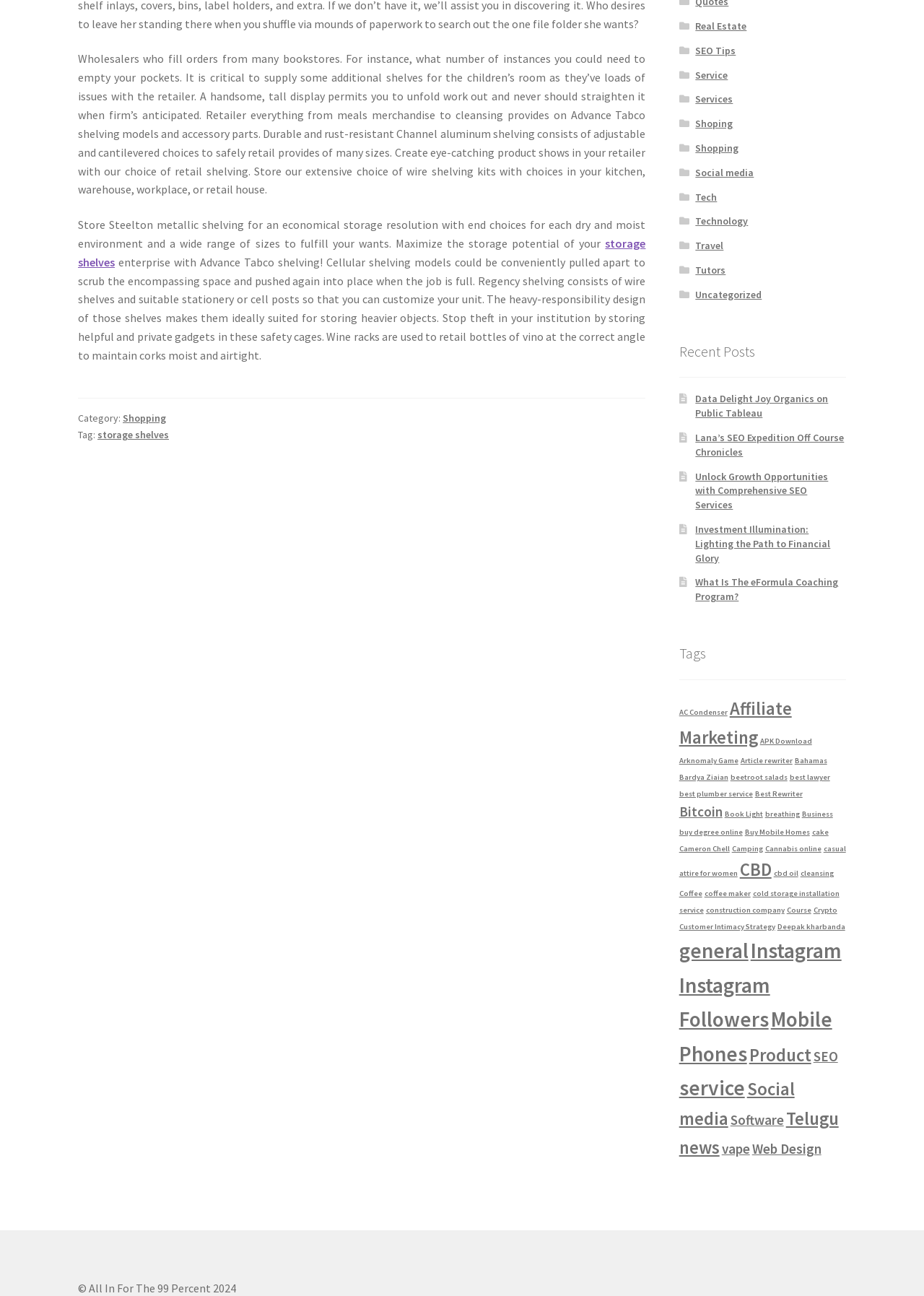Identify the bounding box coordinates for the UI element described as: "casual attire for women". The coordinates should be provided as four floats between 0 and 1: [left, top, right, bottom].

[0.735, 0.651, 0.915, 0.678]